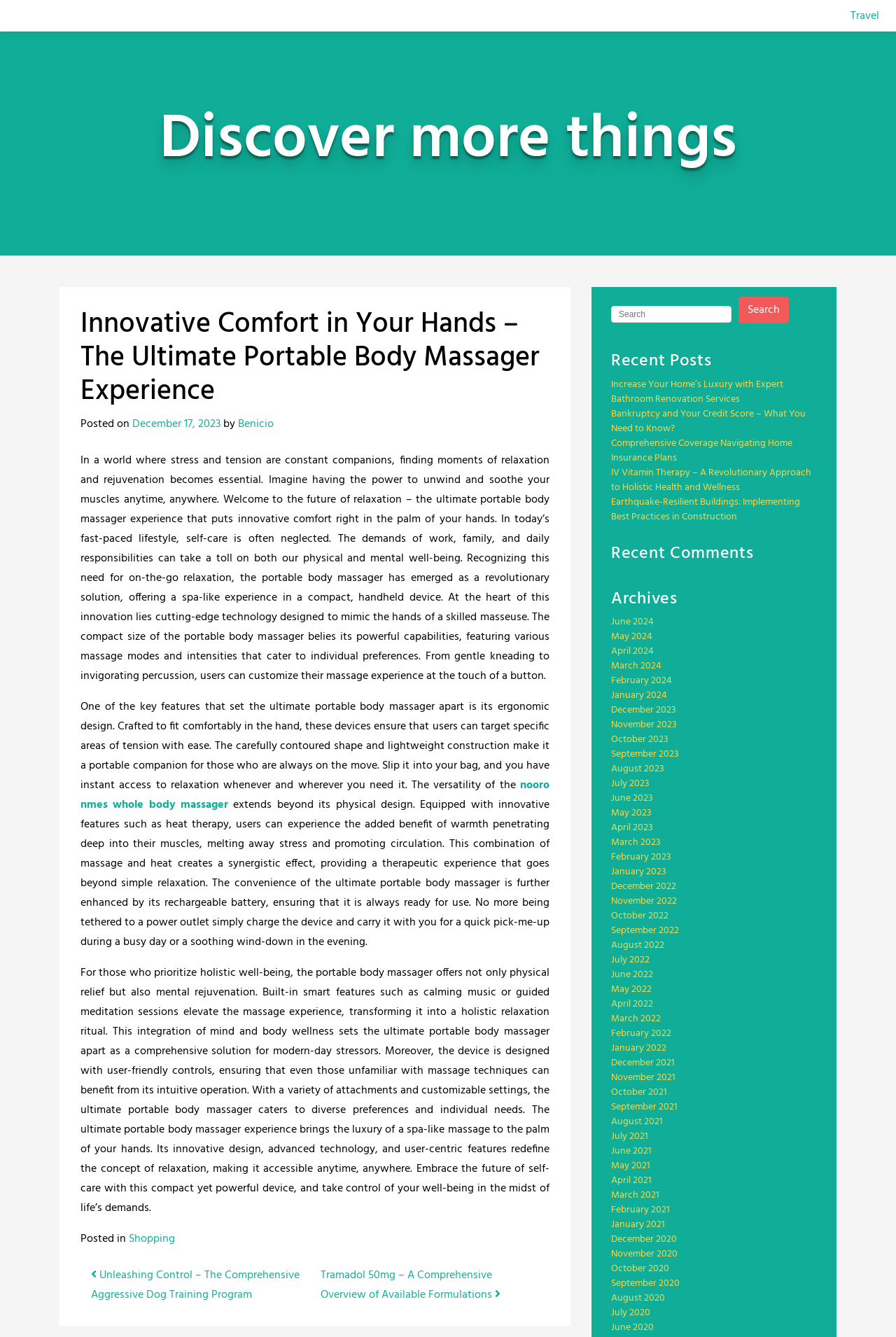Bounding box coordinates are specified in the format (top-left x, top-left y, bottom-right x, bottom-right y). All values are floating point numbers bounded between 0 and 1. Please provide the bounding box coordinate of the region this sentence describes: parent_node: Search name="s" placeholder="Search"

[0.682, 0.229, 0.816, 0.241]